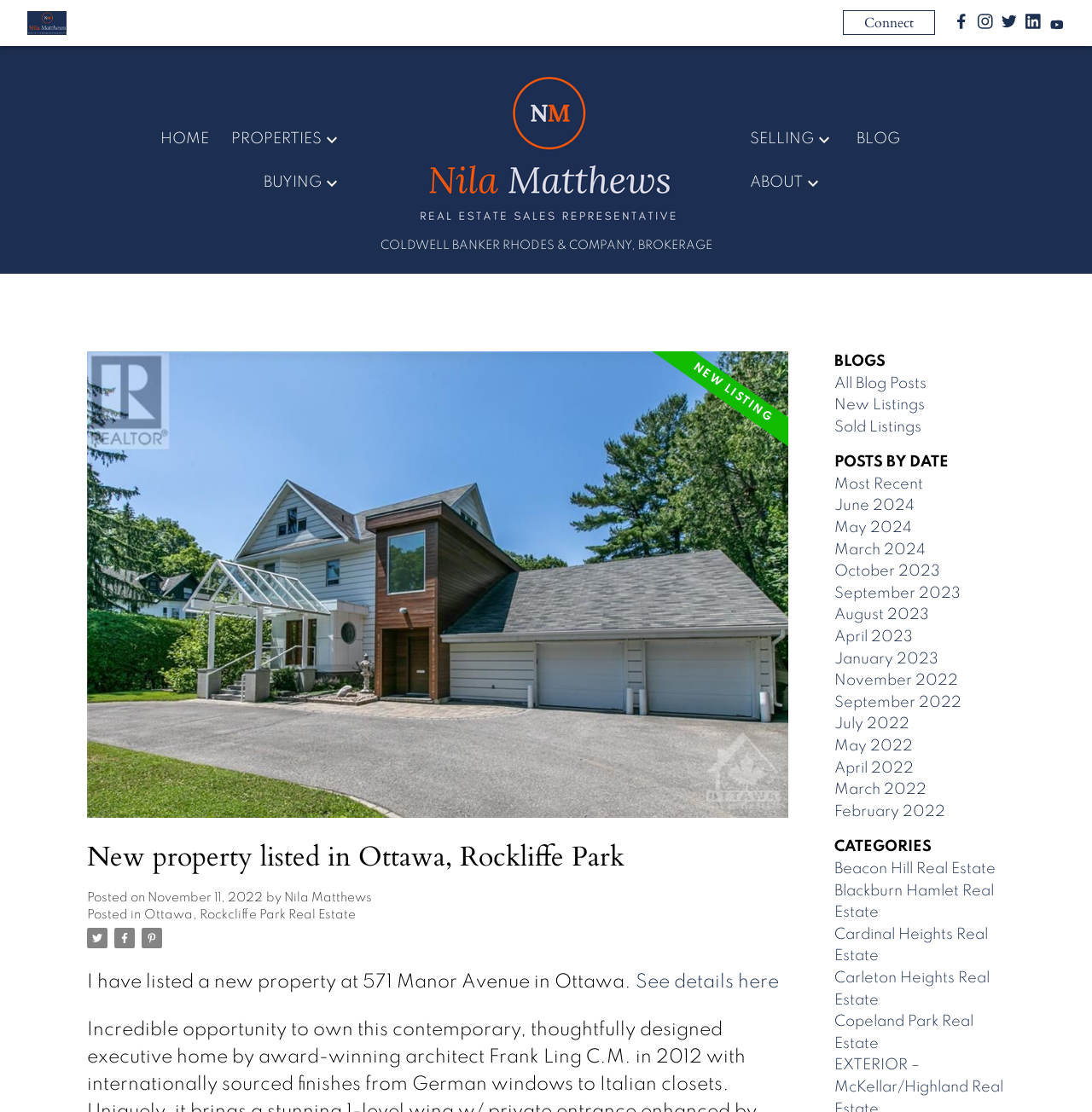What type of property is listed?
Based on the image content, provide your answer in one word or a short phrase.

Executive home